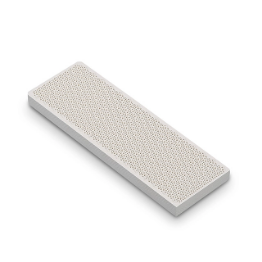Refer to the screenshot and give an in-depth answer to this question: What is the purpose of the small holes on the plate?

According to the caption, the small holes on the plate 'likely enhance thermal efficiency and heat distribution during cooking', suggesting that their purpose is to improve the plate's thermal performance.